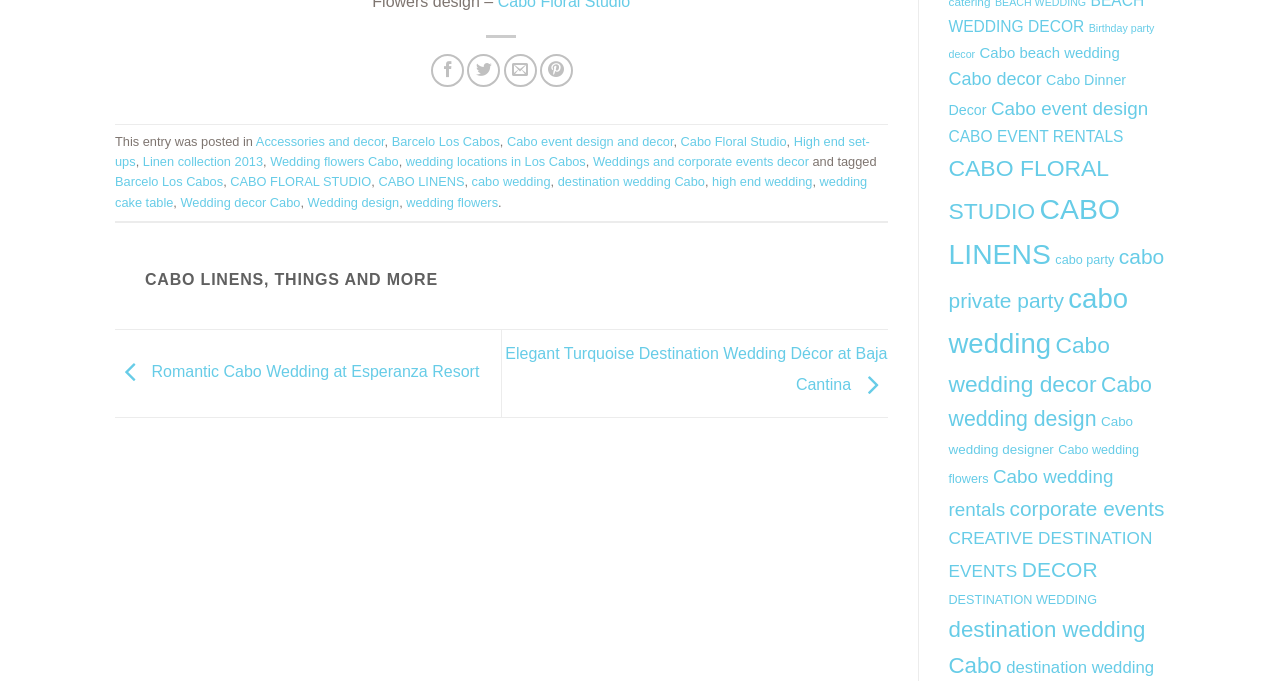Answer the question in a single word or phrase:
What is the name of the resort mentioned in the first link?

Esperanza Resort